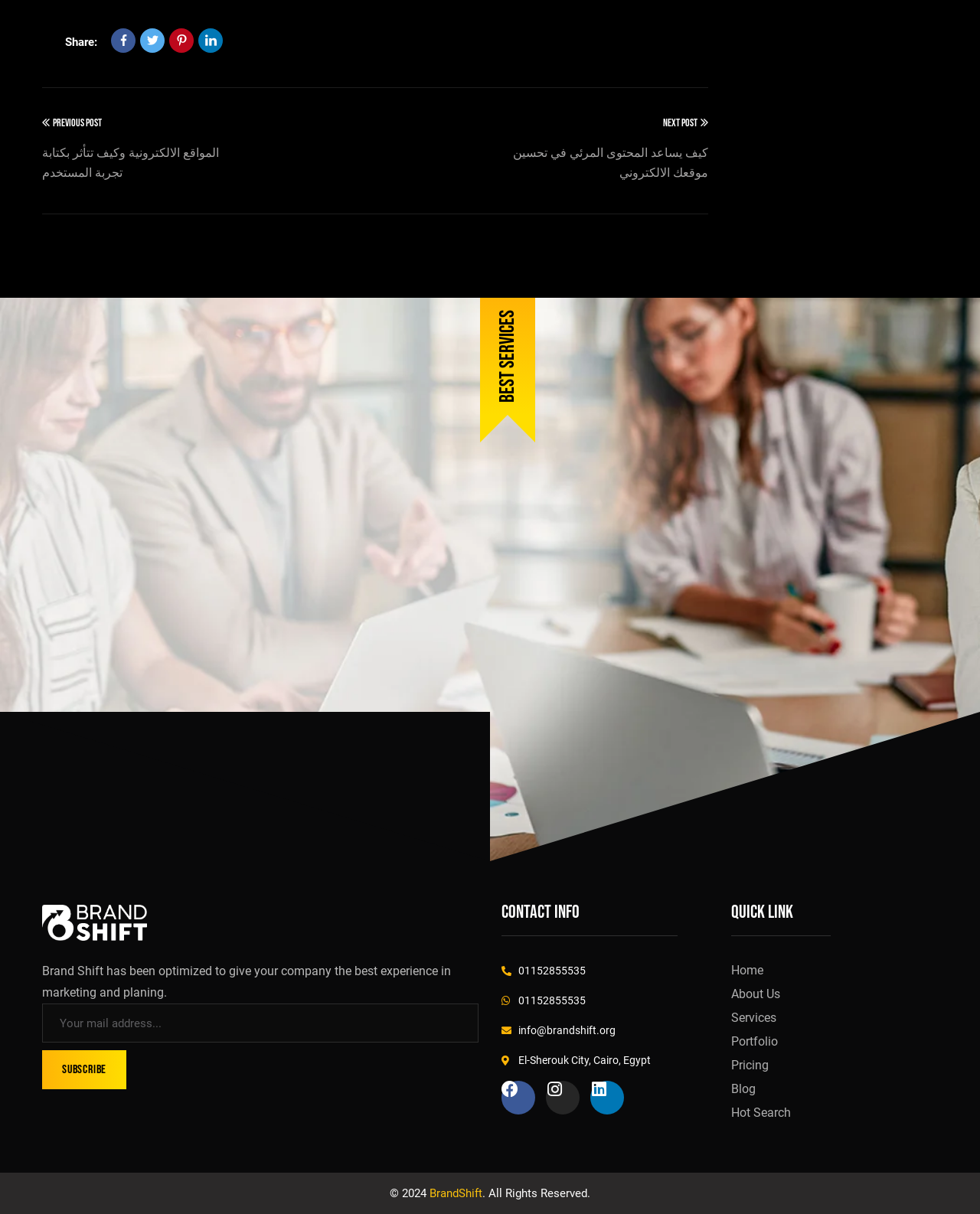Please find the bounding box coordinates for the clickable element needed to perform this instruction: "Subscribe to the newsletter".

[0.043, 0.865, 0.129, 0.897]